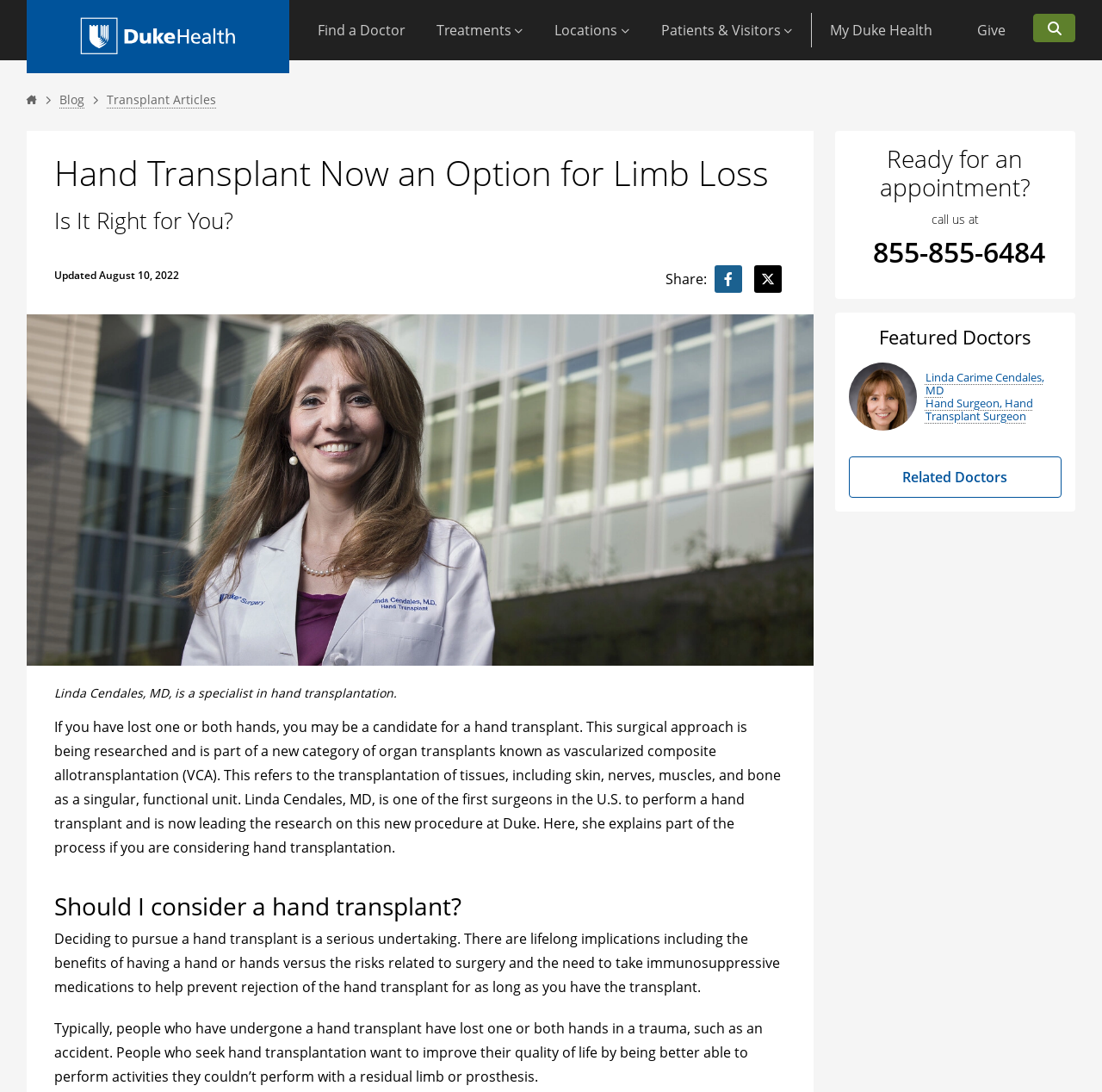What is the name of the research study mentioned on this webpage? Please answer the question using a single word or phrase based on the image.

Not specified